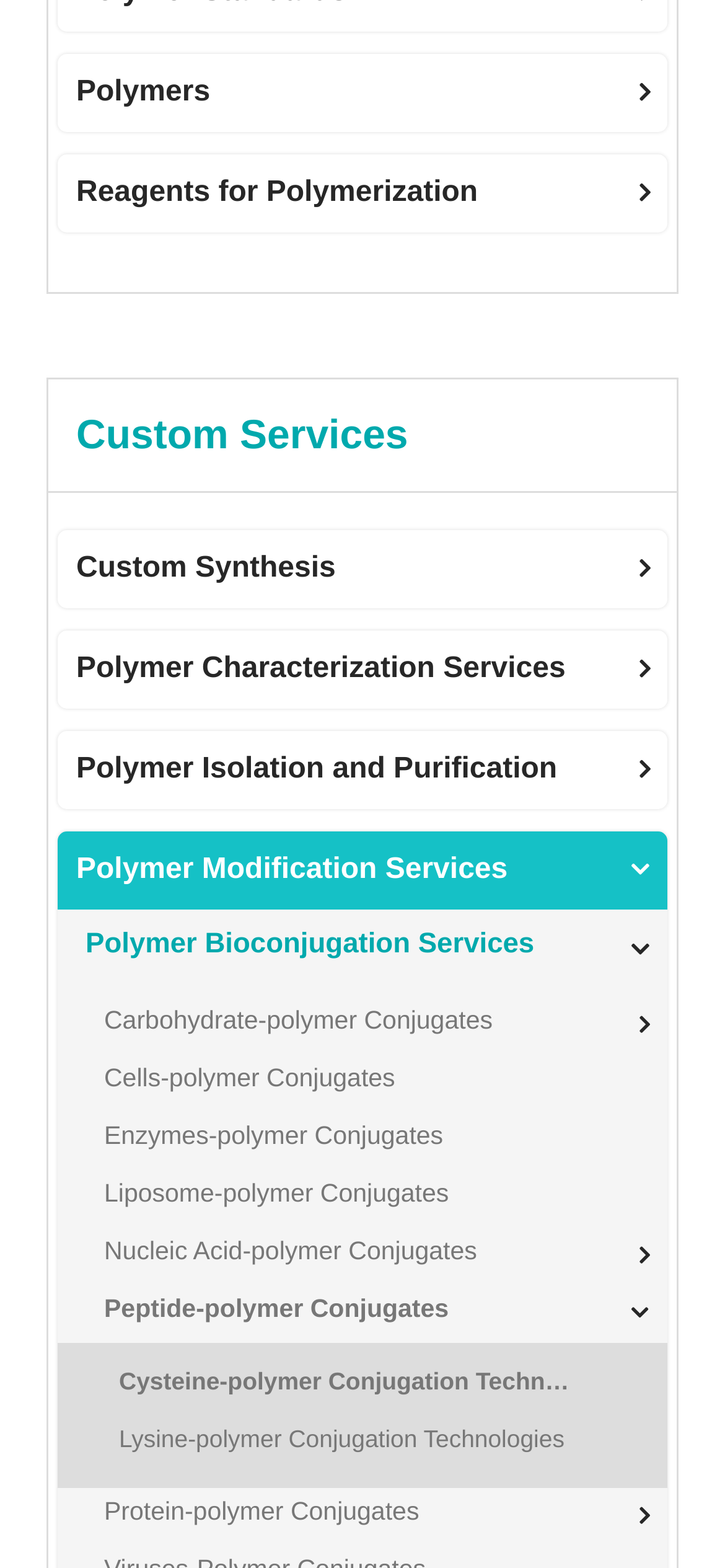Find the bounding box coordinates of the element to click in order to complete this instruction: "Click on Polymers". The bounding box coordinates must be four float numbers between 0 and 1, denoted as [left, top, right, bottom].

[0.079, 0.034, 0.82, 0.084]